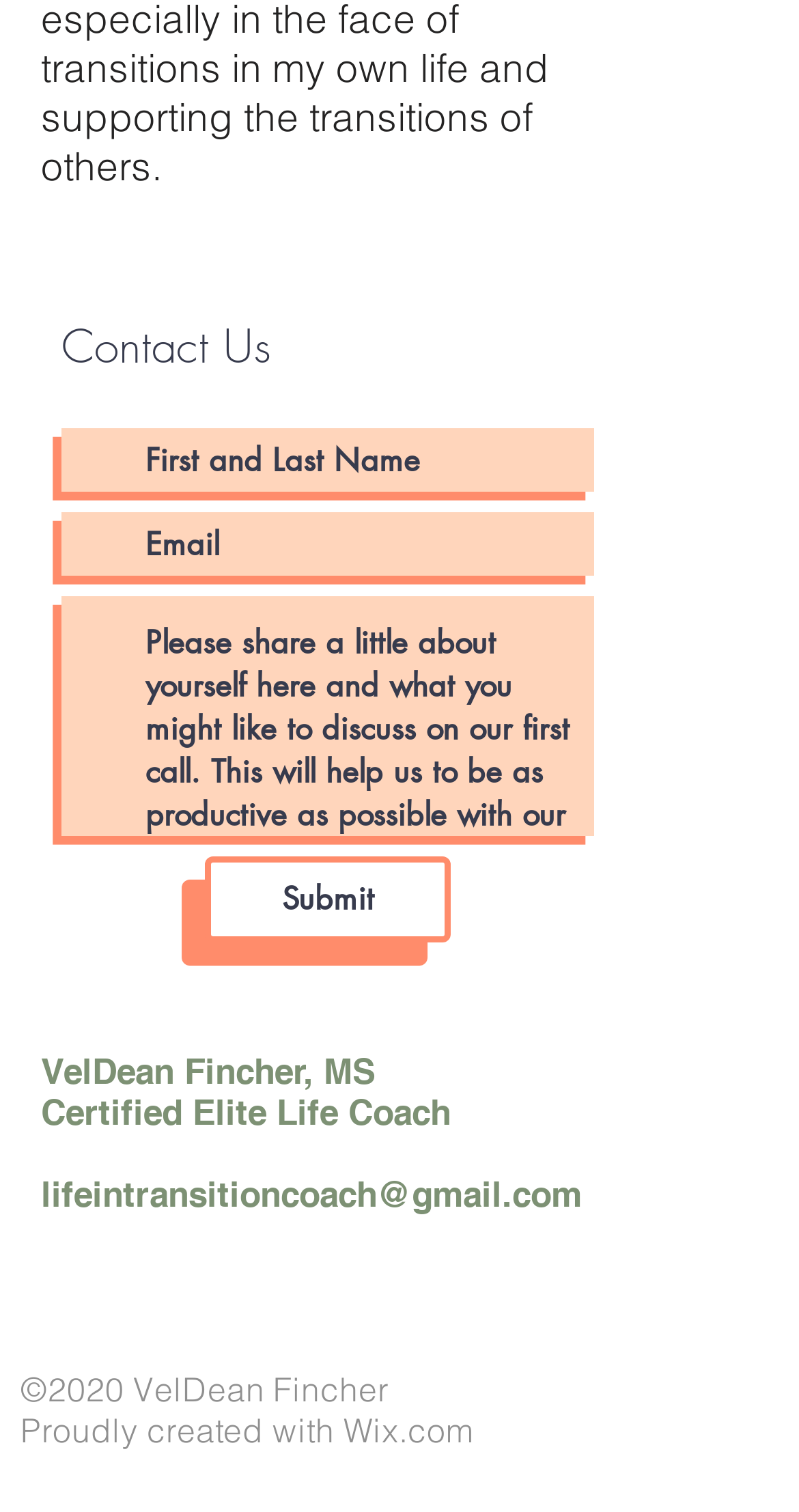What is the coach's email address?
Utilize the image to construct a detailed and well-explained answer.

The coach's email address can be found in the heading element, which is also a link, located at the top of the page.